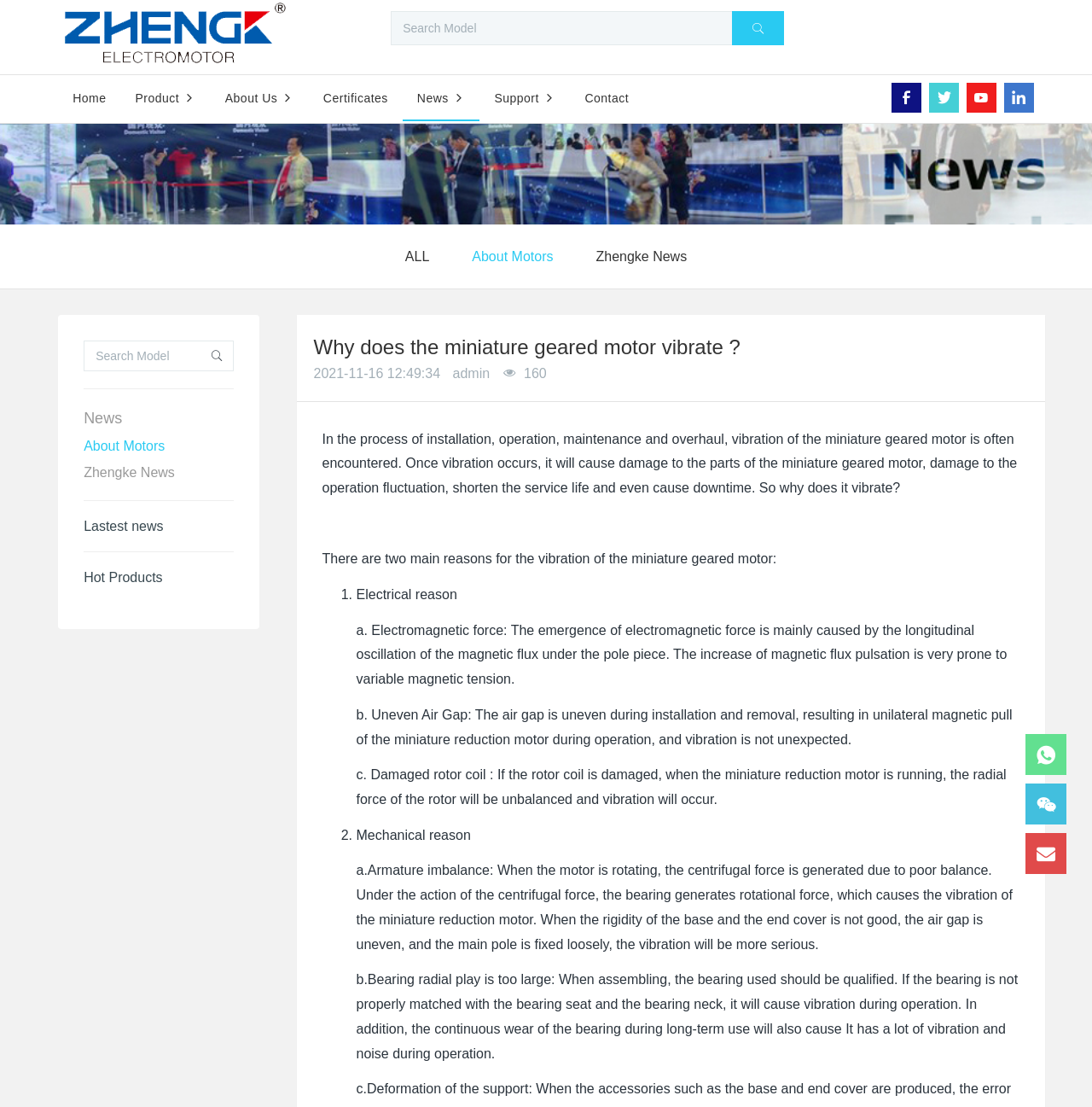Identify the main title of the webpage and generate its text content.

Why does the miniature geared motor vibrate ?